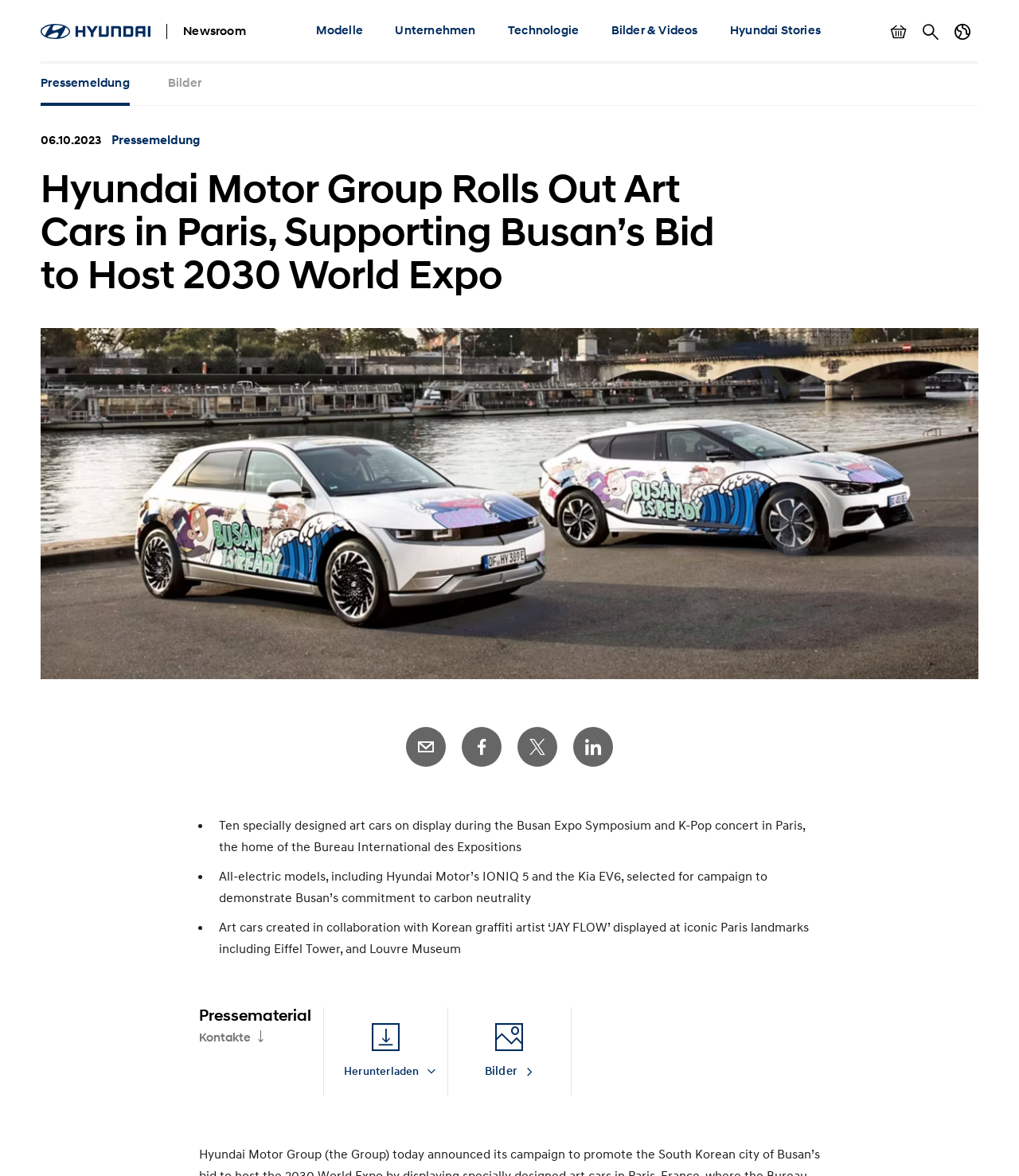What is the date mentioned in the webpage?
Using the image, answer in one word or phrase.

06.10.2023